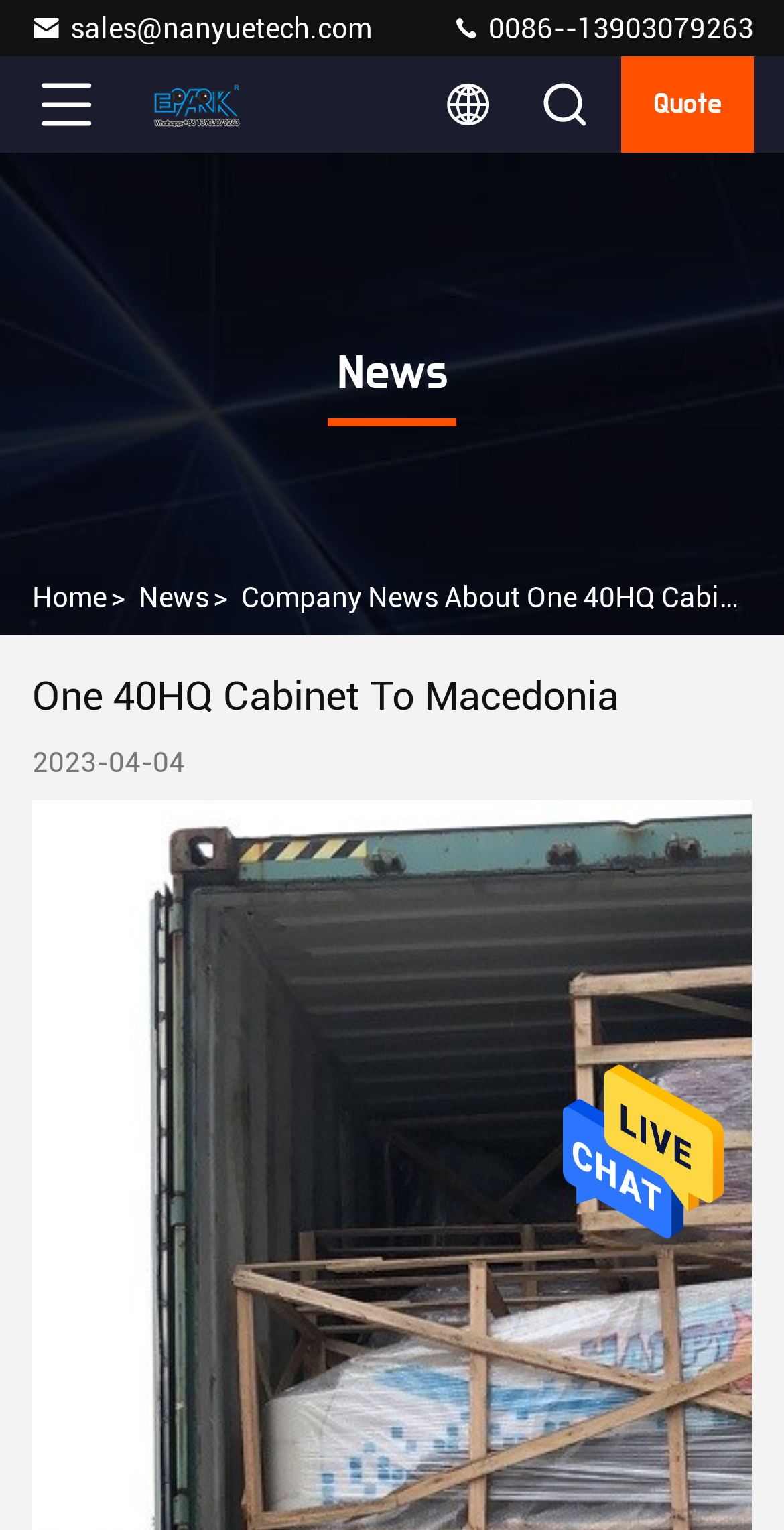Determine the bounding box coordinates of the area to click in order to meet this instruction: "View company news".

[0.429, 0.229, 0.571, 0.26]